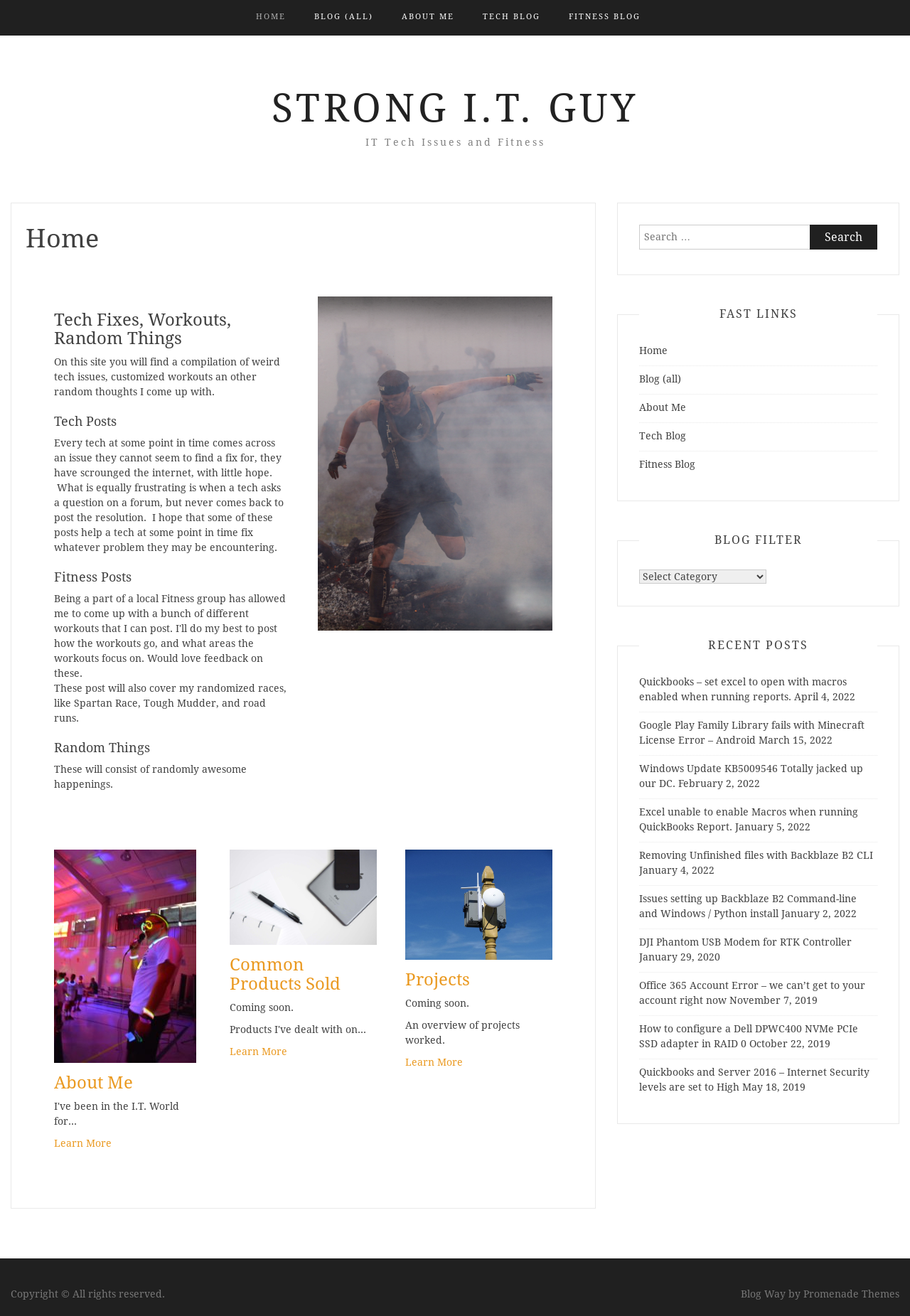Using the provided element description "parent_node: Search for: value="Search"", determine the bounding box coordinates of the UI element.

[0.89, 0.171, 0.964, 0.19]